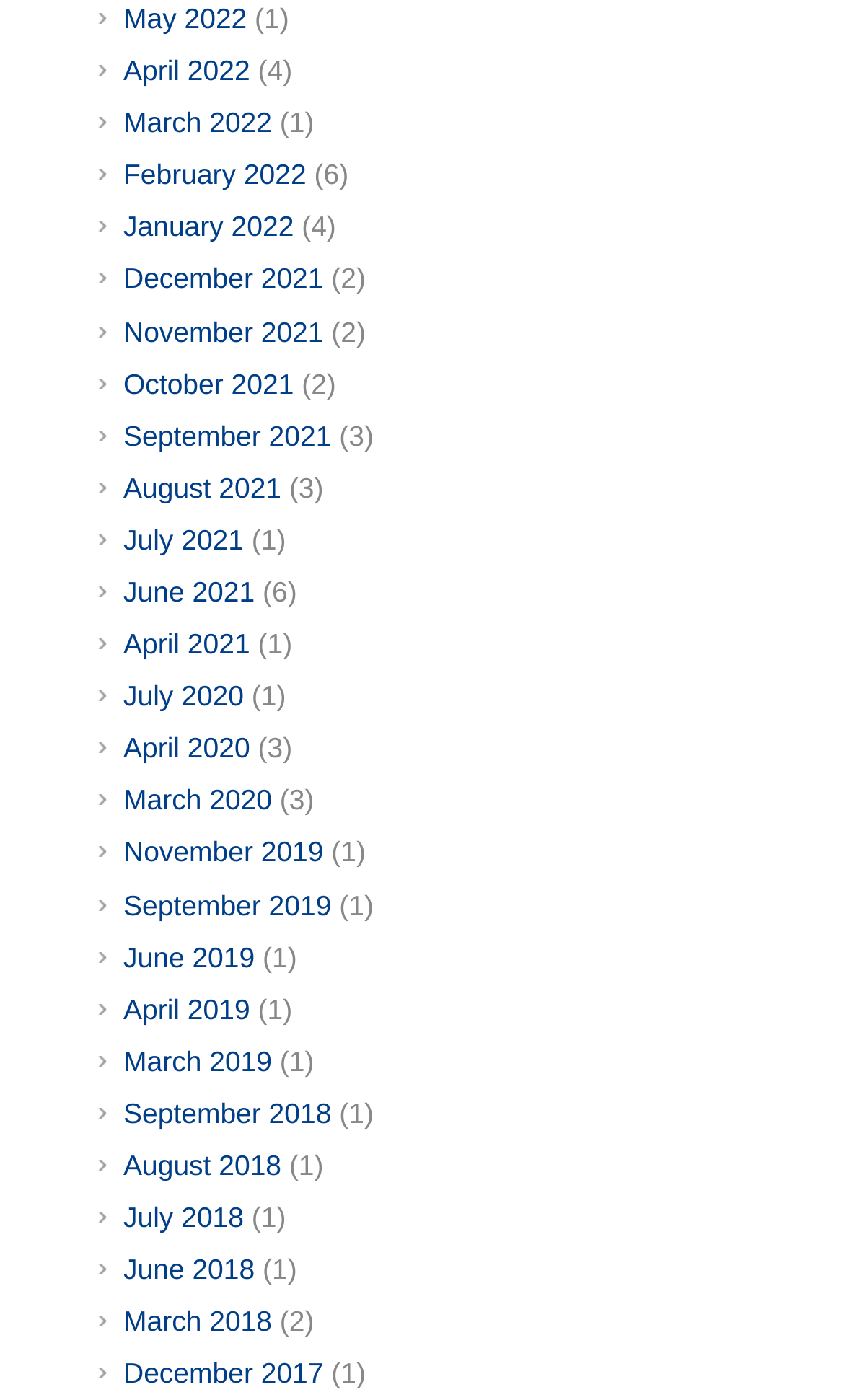Locate the bounding box coordinates of the clickable part needed for the task: "View April 2022".

[0.146, 0.039, 0.296, 0.062]